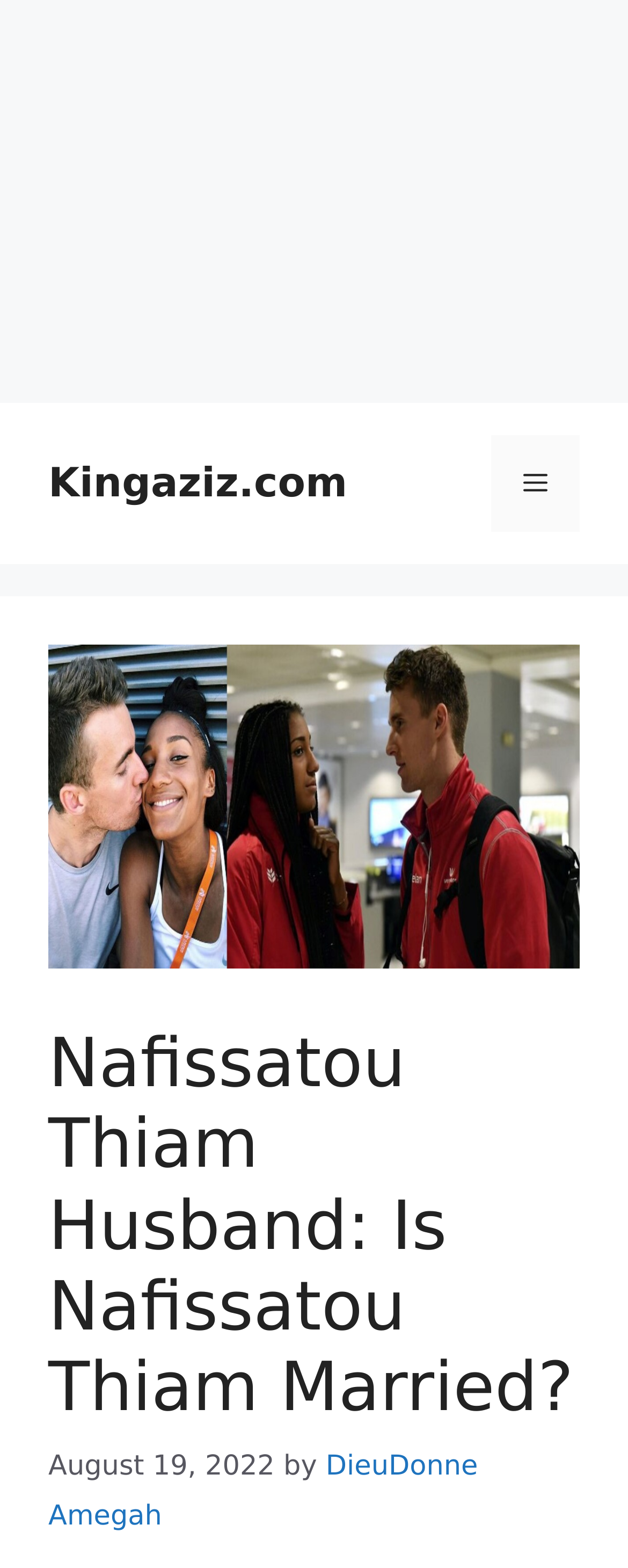Determine the bounding box of the UI element mentioned here: "DieuDonne Amegah". The coordinates must be in the format [left, top, right, bottom] with values ranging from 0 to 1.

[0.077, 0.925, 0.761, 0.977]